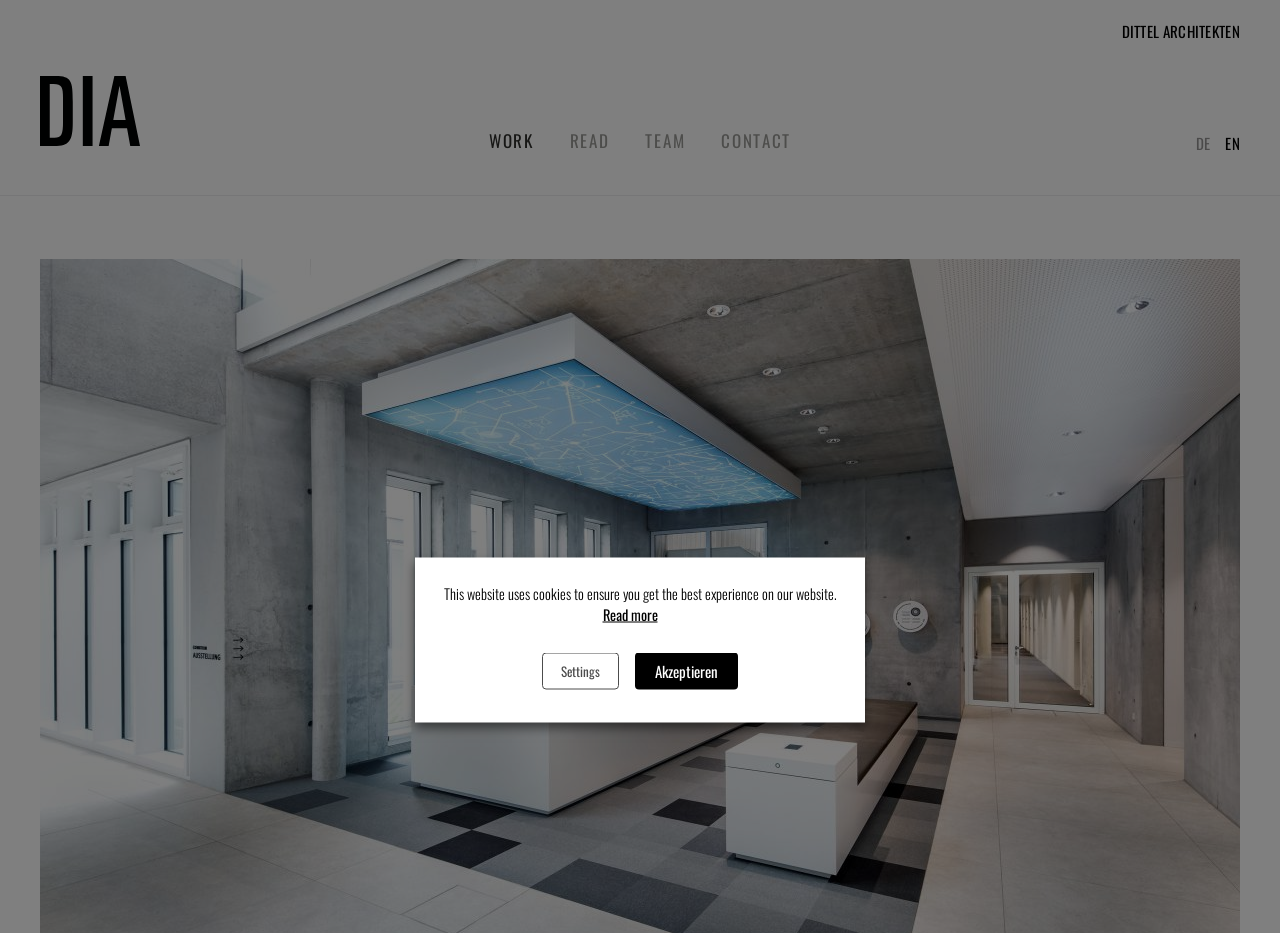Based on the image, provide a detailed response to the question:
What is the name of the architecture firm?

I found the answer by looking at the top of the webpage, where I saw a static text element with the text 'DITTEL ARCHITEKTEN'. This suggests that the webpage is related to this architecture firm.